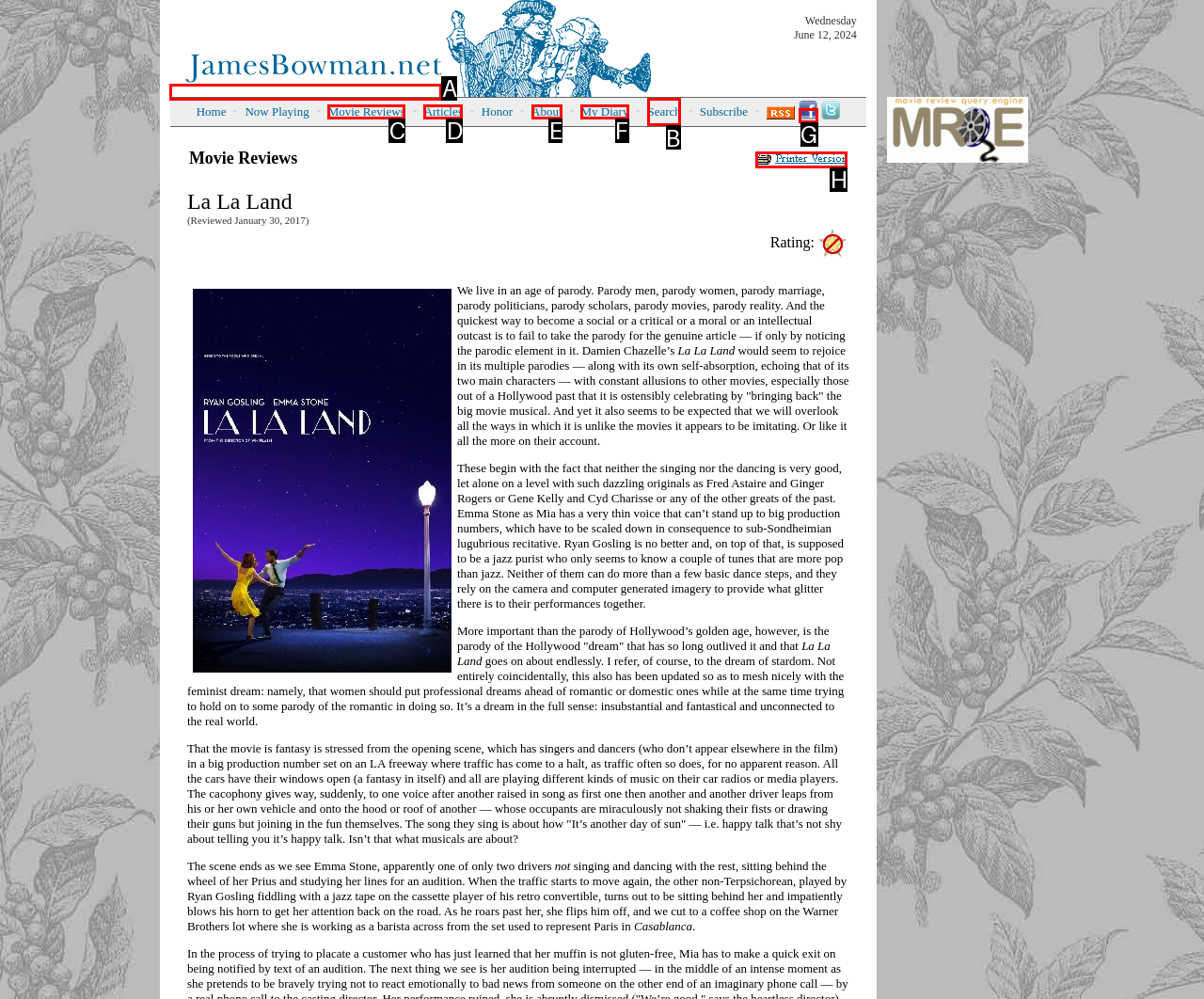Determine which letter corresponds to the UI element to click for this task: Search for a movie
Respond with the letter from the available options.

B